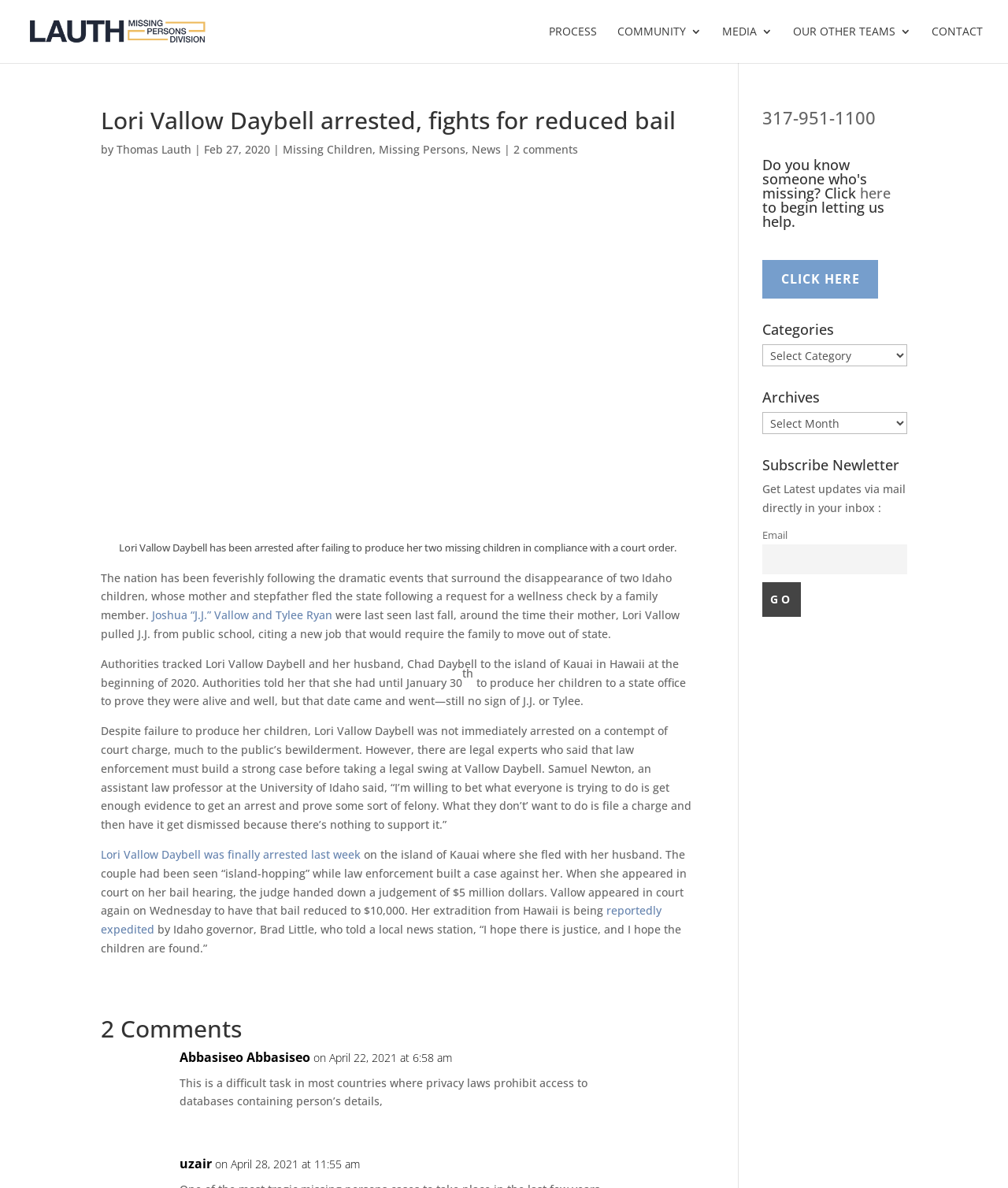Locate the bounding box coordinates for the element described below: "parent_node: Email name="ne"". The coordinates must be four float values between 0 and 1, formatted as [left, top, right, bottom].

[0.756, 0.458, 0.9, 0.484]